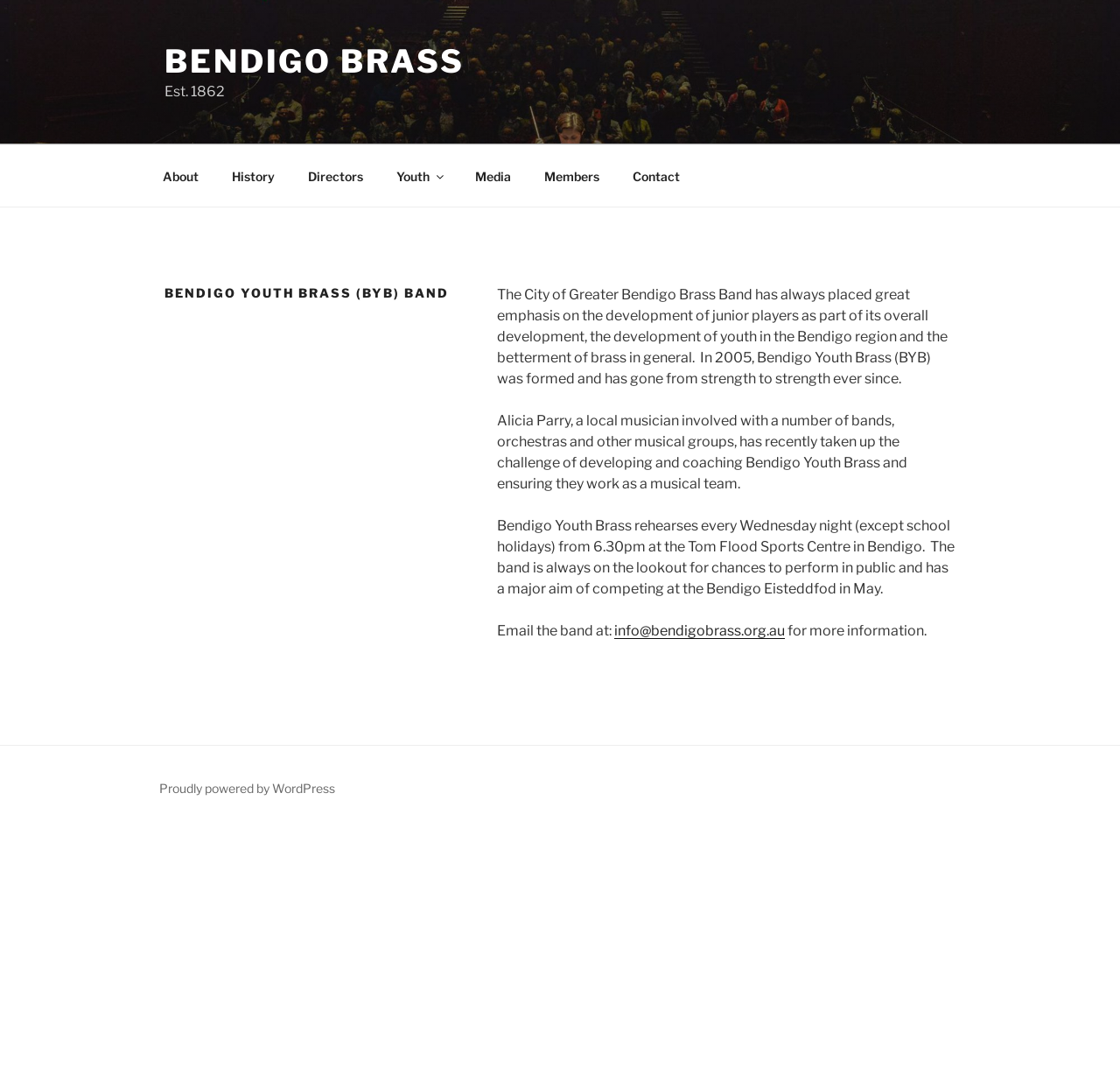Identify the bounding box coordinates of the clickable region necessary to fulfill the following instruction: "Email the band". The bounding box coordinates should be four float numbers between 0 and 1, i.e., [left, top, right, bottom].

[0.548, 0.572, 0.701, 0.587]